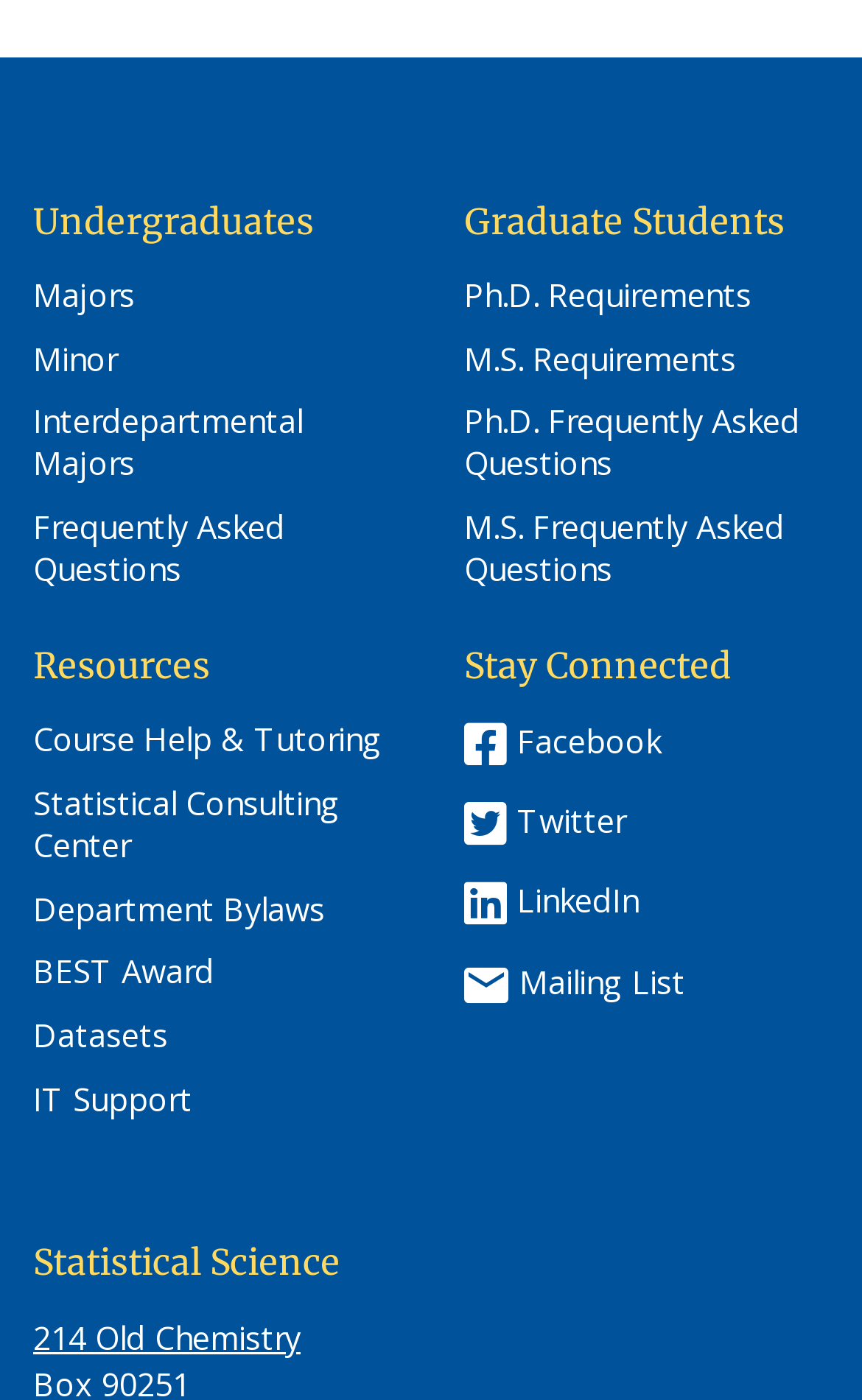Find the bounding box coordinates of the clickable area that will achieve the following instruction: "Get Ph.D. Requirements".

[0.538, 0.197, 0.872, 0.227]